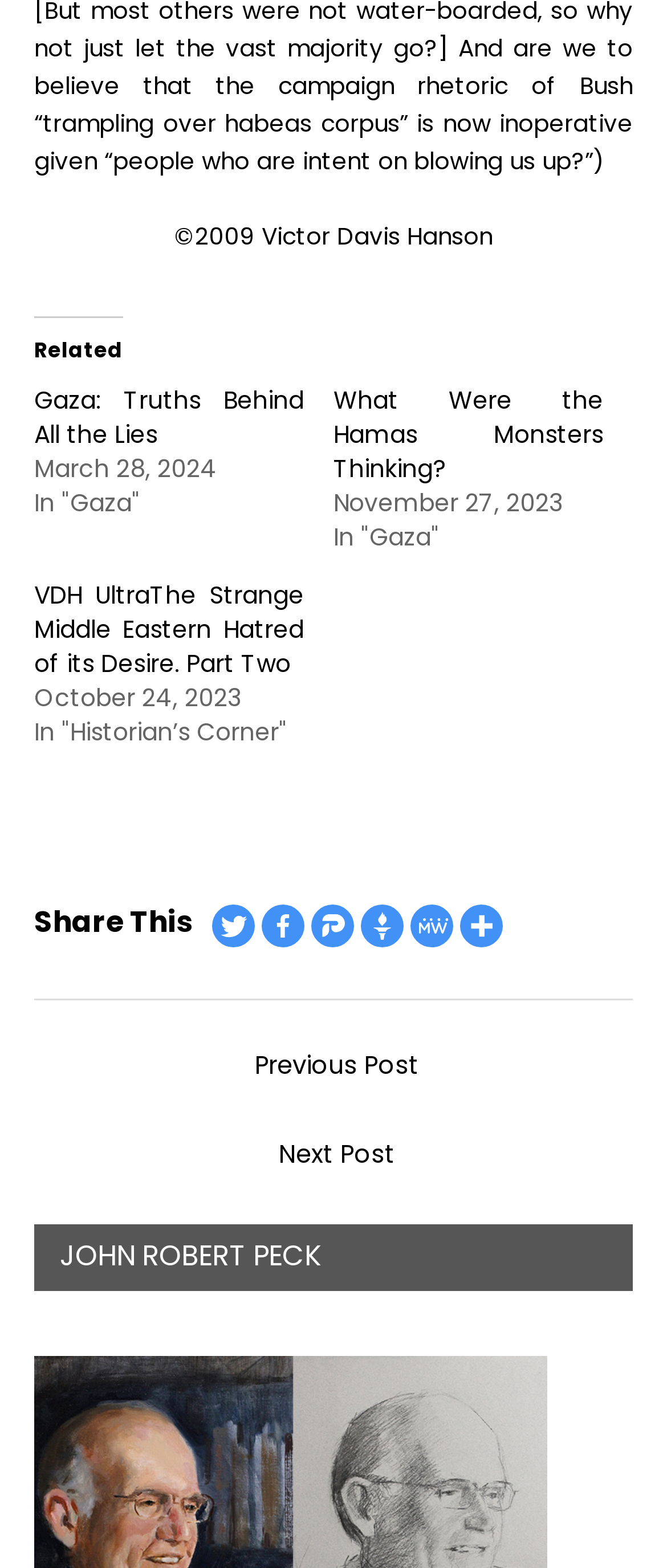Provide the bounding box coordinates of the HTML element this sentence describes: "aria-label="Parler" title="Parler"".

[0.467, 0.256, 0.531, 0.283]